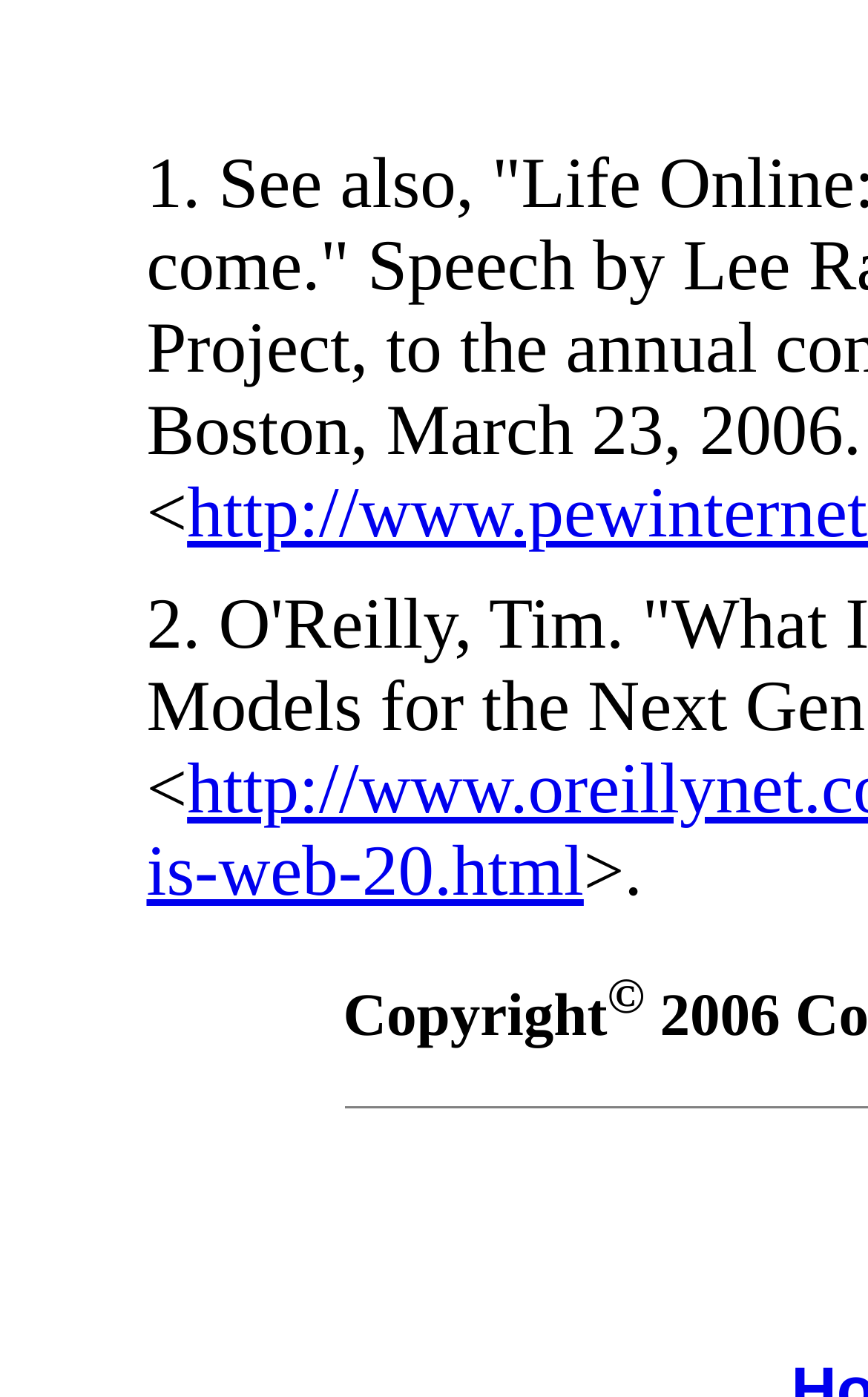Find the bounding box coordinates of the UI element according to this description: "2".

[0.072, 0.619, 0.116, 0.678]